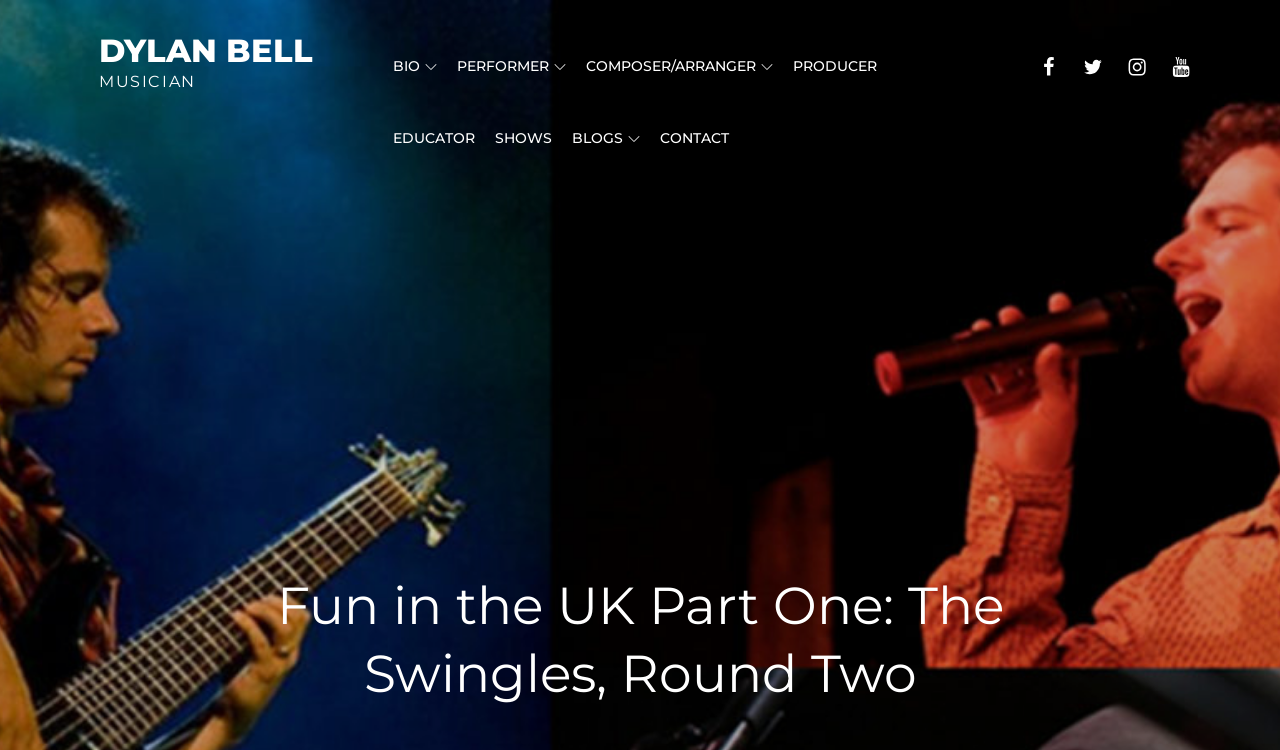Find the bounding box coordinates of the clickable area required to complete the following action: "explore the composer/arranger page".

[0.451, 0.04, 0.61, 0.136]